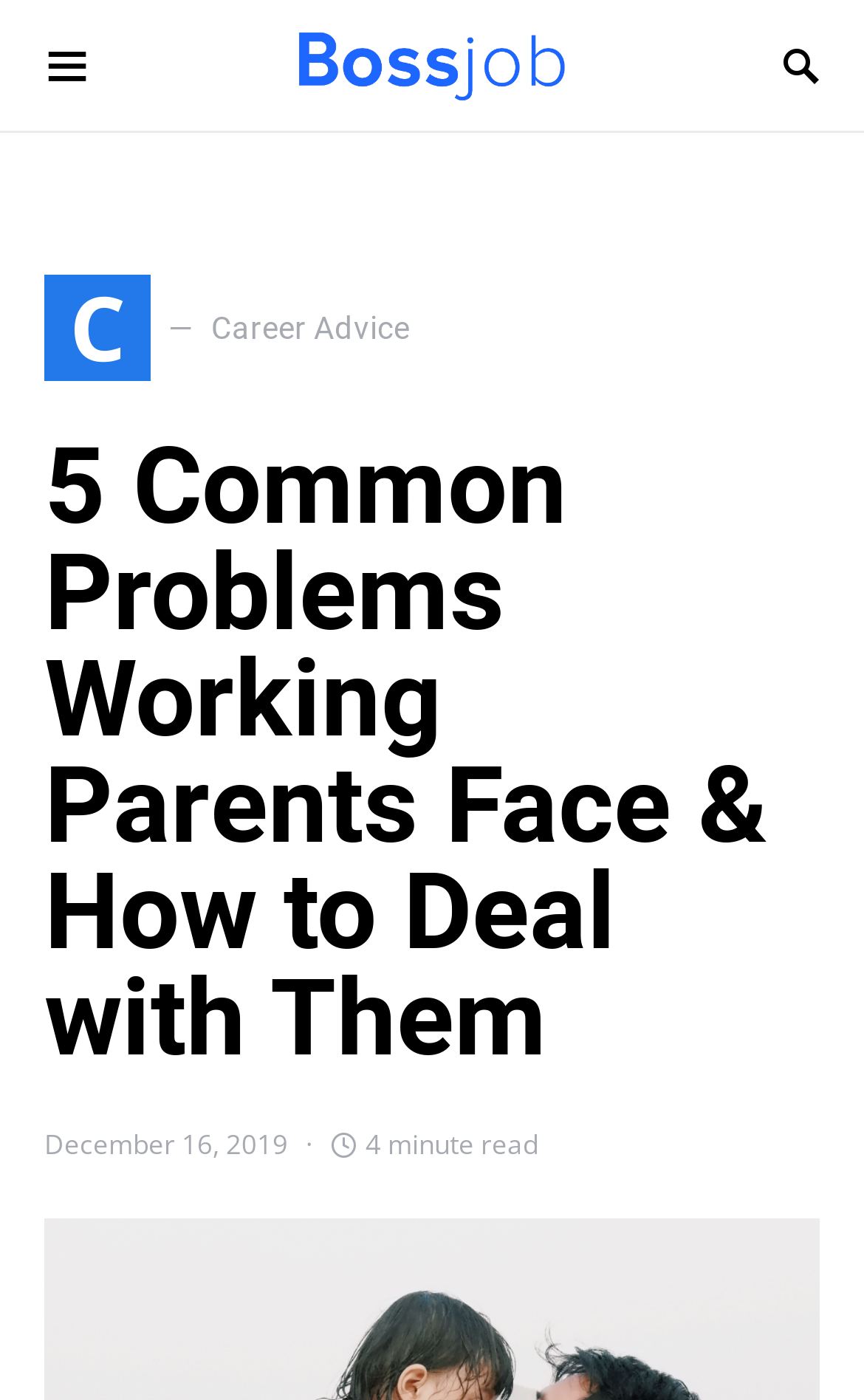How long does it take to read the article?
Answer the question with a single word or phrase by looking at the picture.

4 minutes